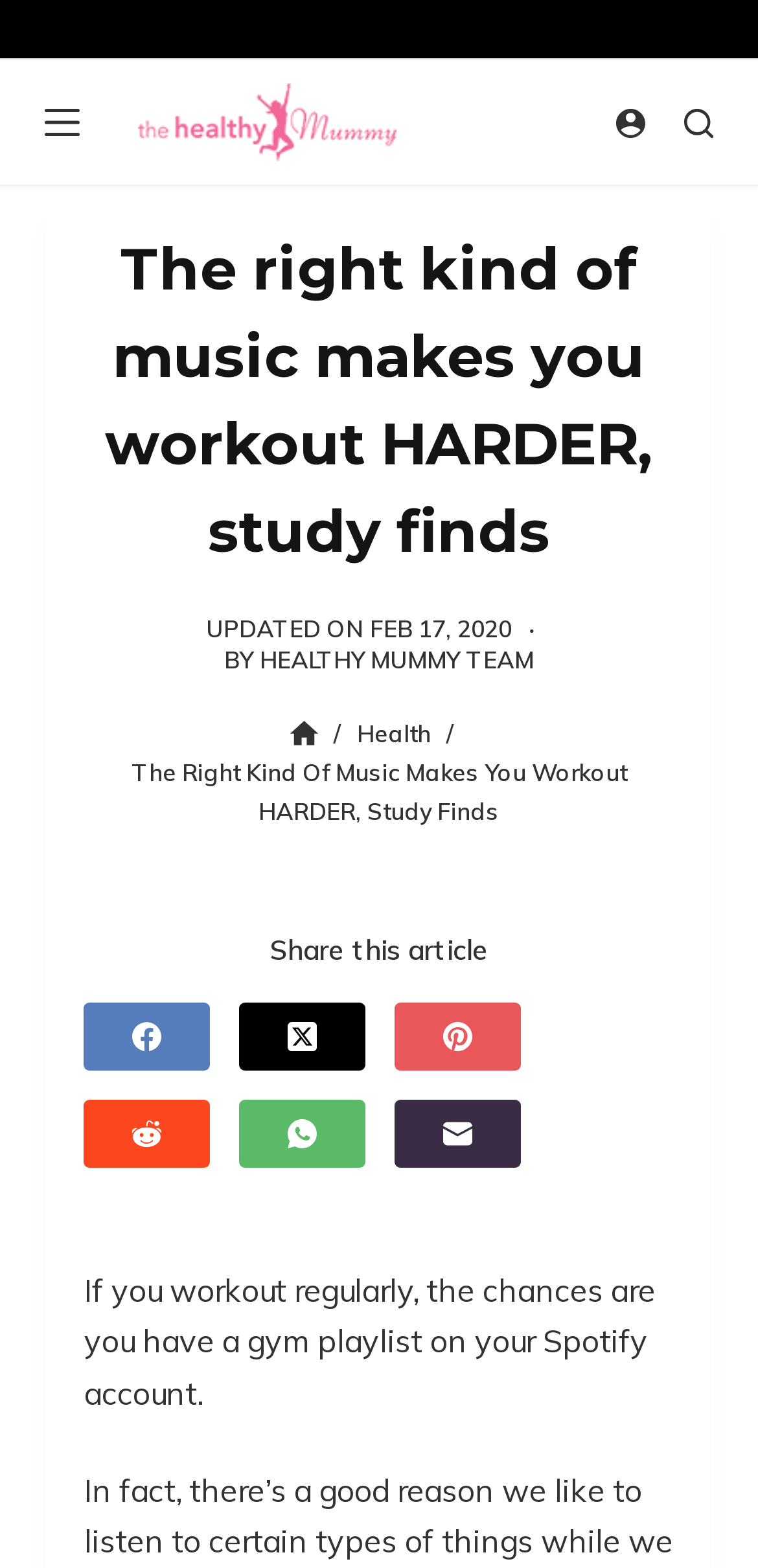Please identify the bounding box coordinates of the clickable area that will fulfill the following instruction: "Read the article". The coordinates should be in the format of four float numbers between 0 and 1, i.e., [left, top, right, bottom].

[0.111, 0.144, 0.889, 0.367]